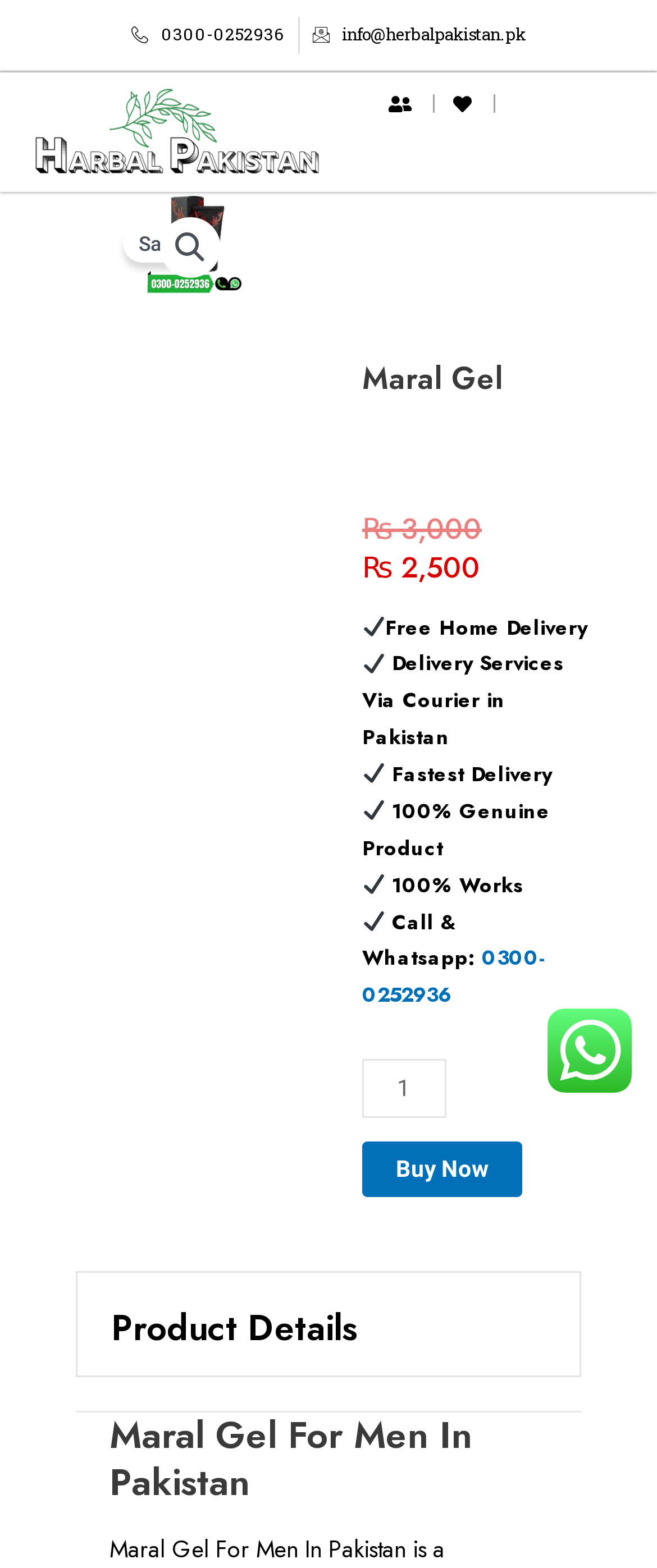Please find the bounding box coordinates of the element that needs to be clicked to perform the following instruction: "Click the 'Home' link". The bounding box coordinates should be four float numbers between 0 and 1, represented as [left, top, right, bottom].

[0.038, 0.084, 0.126, 0.1]